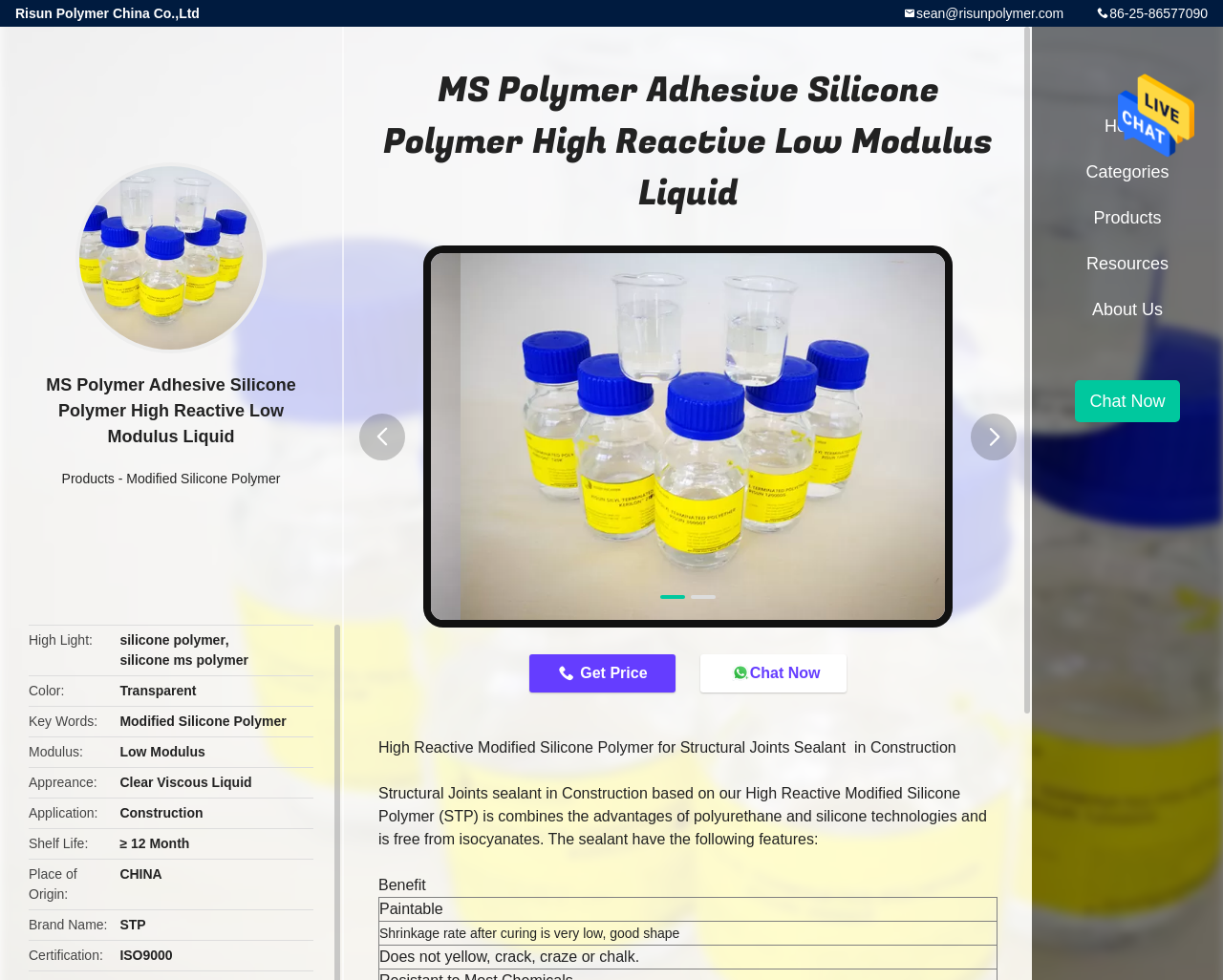Give a one-word or short phrase answer to the question: 
What is the brand name of the product?

STP